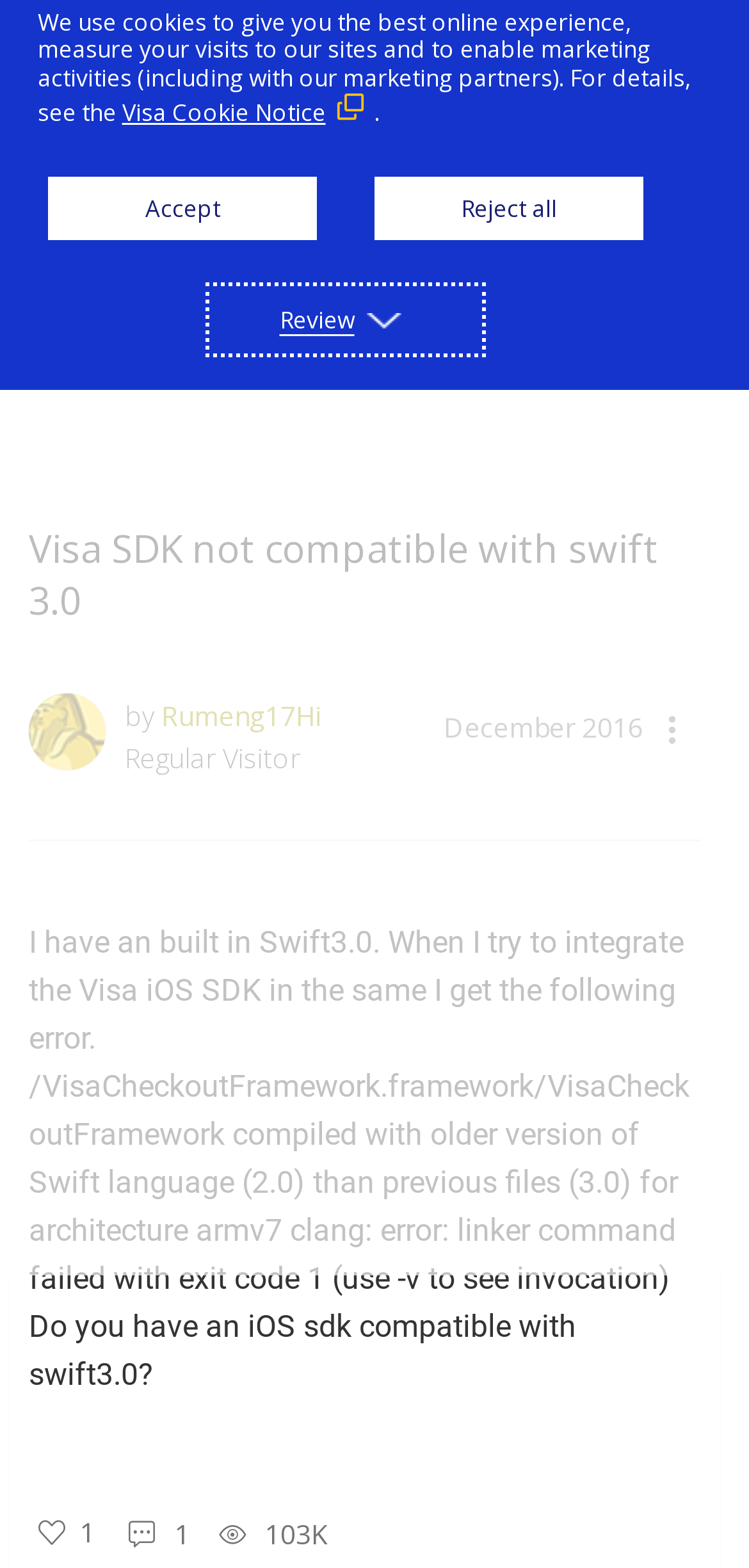Identify the bounding box coordinates of the region that should be clicked to execute the following instruction: "Sign in".

[0.81, 0.096, 0.921, 0.125]